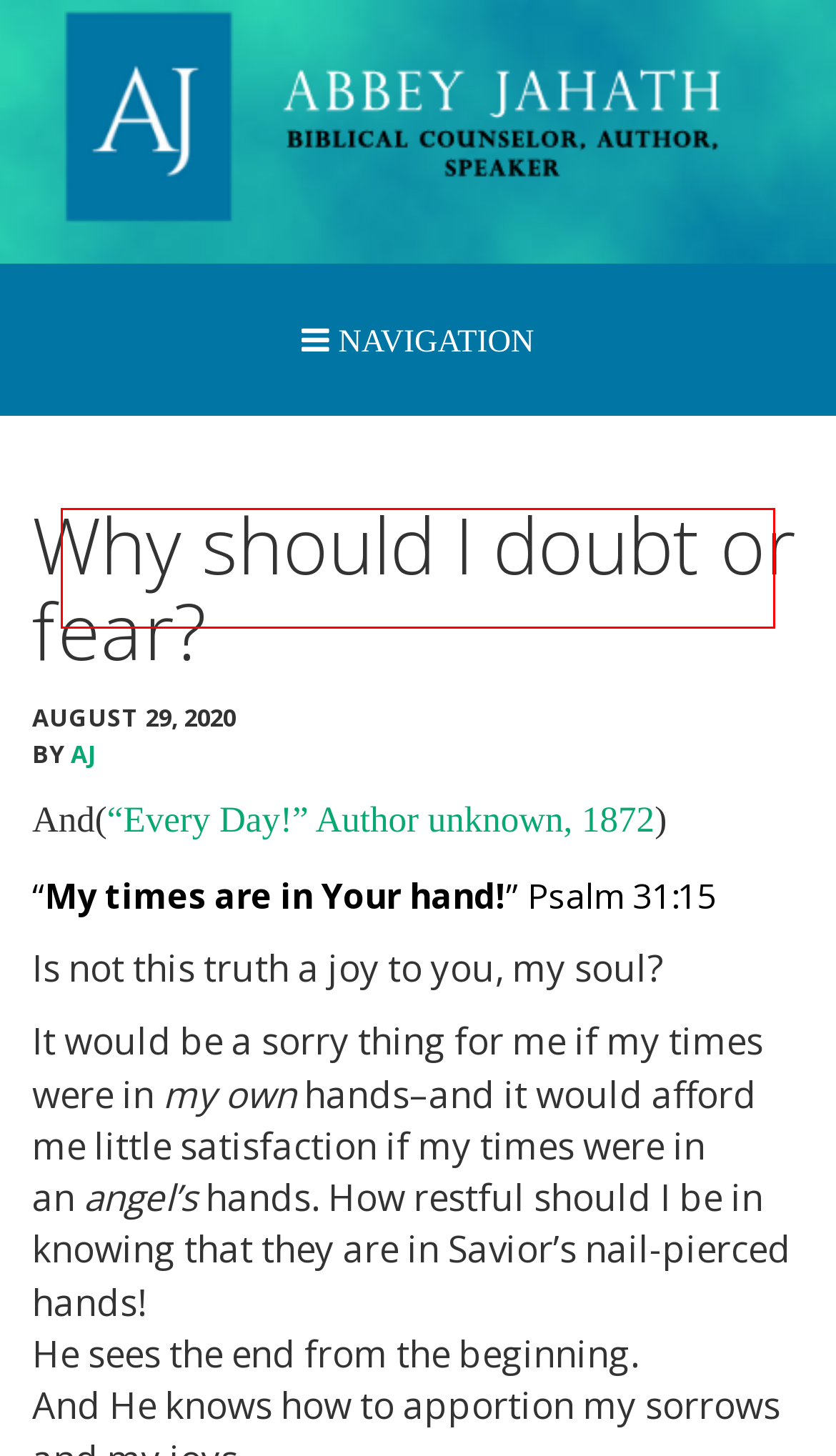You are presented with a screenshot of a webpage containing a red bounding box around an element. Determine which webpage description best describes the new webpage after clicking on the highlighted element. Here are the candidates:
A. About Me - Abbey Jahath - Hope for Weary Pilgrims
B. Recommended Reading - Abbey Jahath - Hope for Weary Pilgrims
C. Abbey Jahath
D. Grace Gems!
E. Contact me - Abbey Jahath - Hope for Weary Pilgrims
F. Devotionals - Abbey Jahath - Hope for Weary Pilgrims
G. Home Abbey Jahath - Abbey Jahath - Hope for Weary Pilgrims
H. Writing - Abbey Jahath - Hope for Weary Pilgrims

F